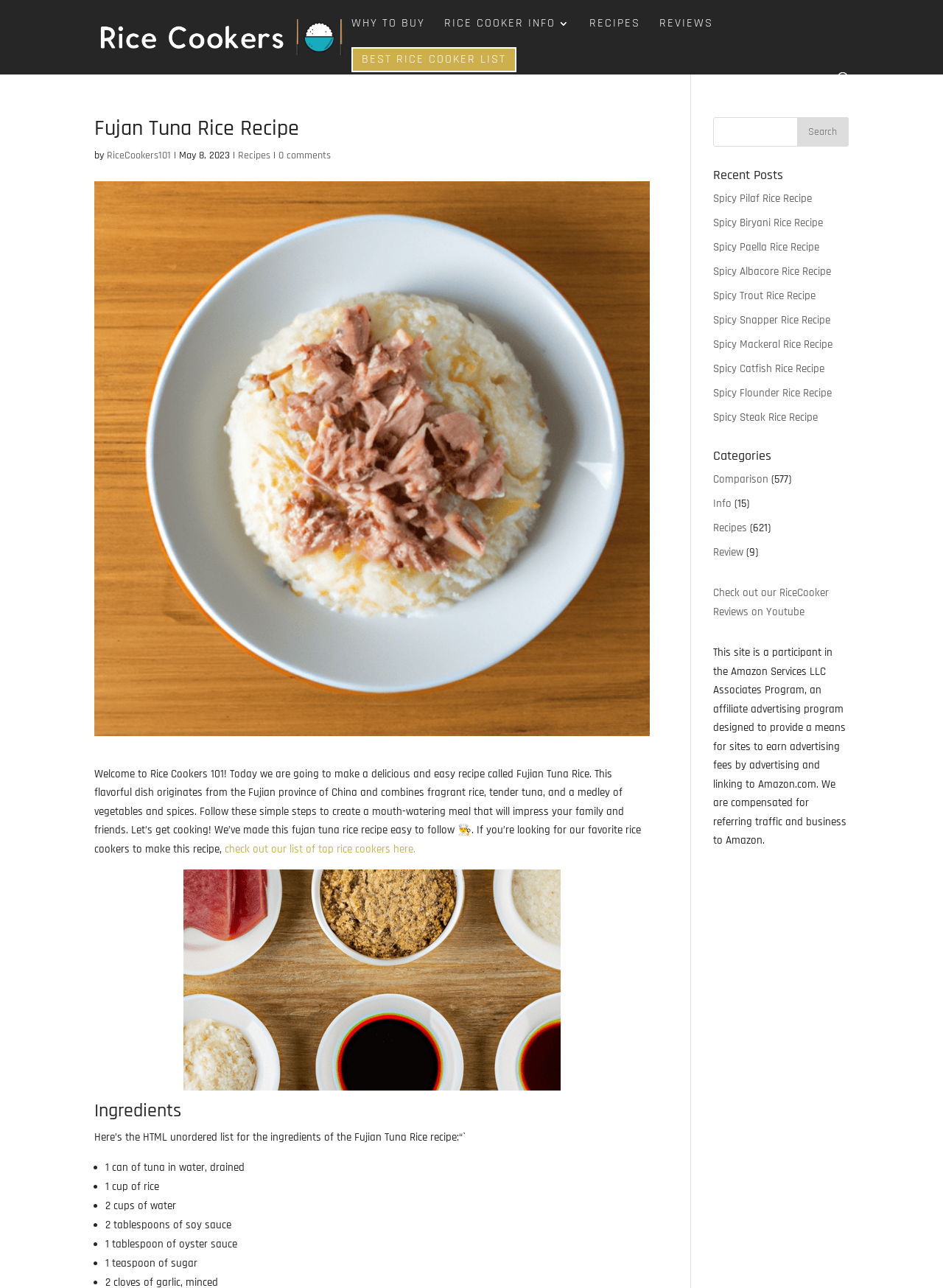How many ingredients are listed for the recipe?
Carefully analyze the image and provide a detailed answer to the question.

The ingredients are listed in an unordered list, and by counting the list markers '•', we can see that there are 7 ingredients listed, which are tuna in water, rice, water, soy sauce, oyster sauce, sugar, and other vegetables and spices.